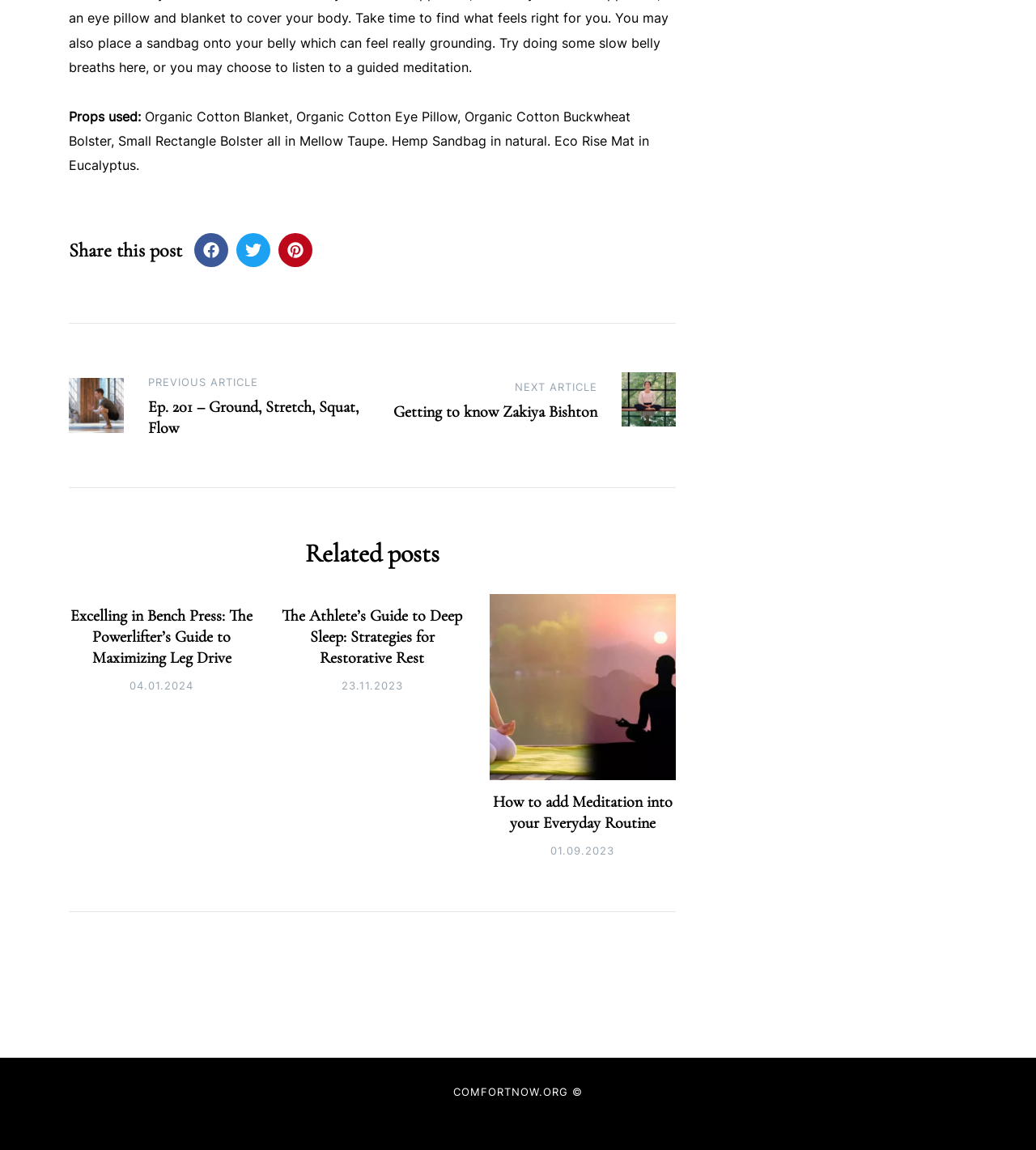Using the given element description, provide the bounding box coordinates (top-left x, top-left y, bottom-right x, bottom-right y) for the corresponding UI element in the screenshot: 23.11.2023

[0.33, 0.591, 0.389, 0.602]